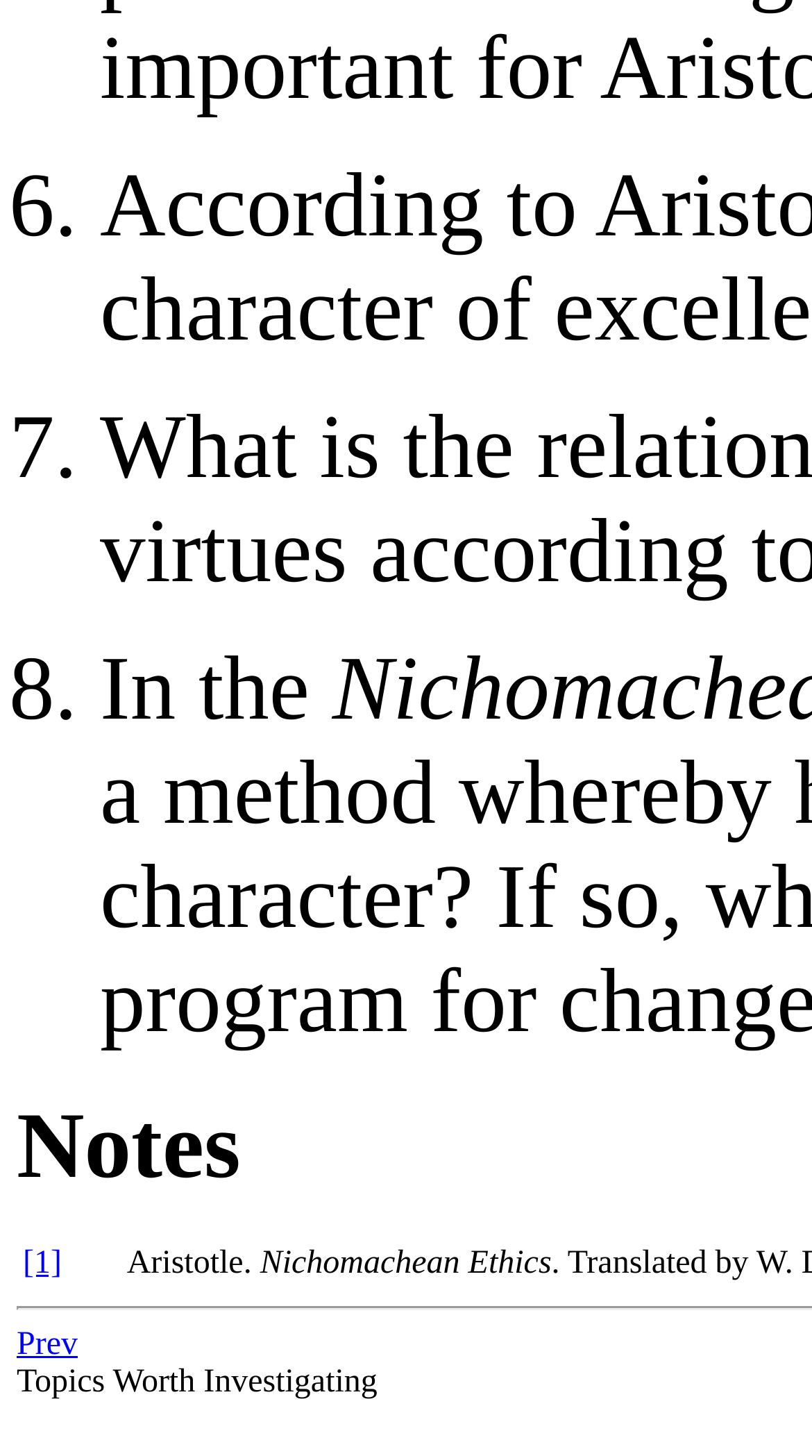Locate the bounding box of the UI element described in the following text: "Prev".

[0.021, 0.912, 0.096, 0.936]